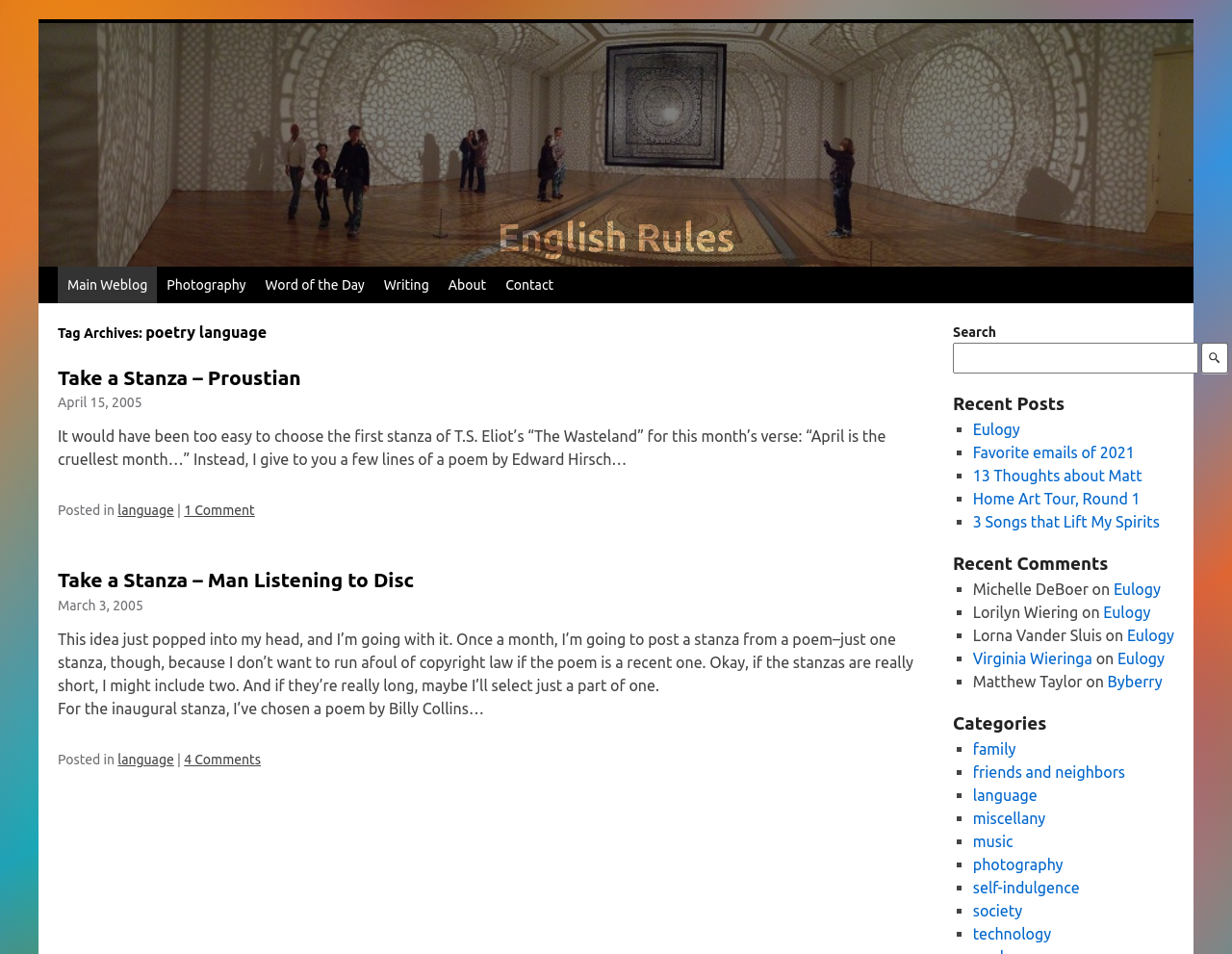Bounding box coordinates are specified in the format (top-left x, top-left y, bottom-right x, bottom-right y). All values are floating point numbers bounded between 0 and 1. Please provide the bounding box coordinate of the region this sentence describes: English Rules

[0.404, 0.219, 0.596, 0.279]